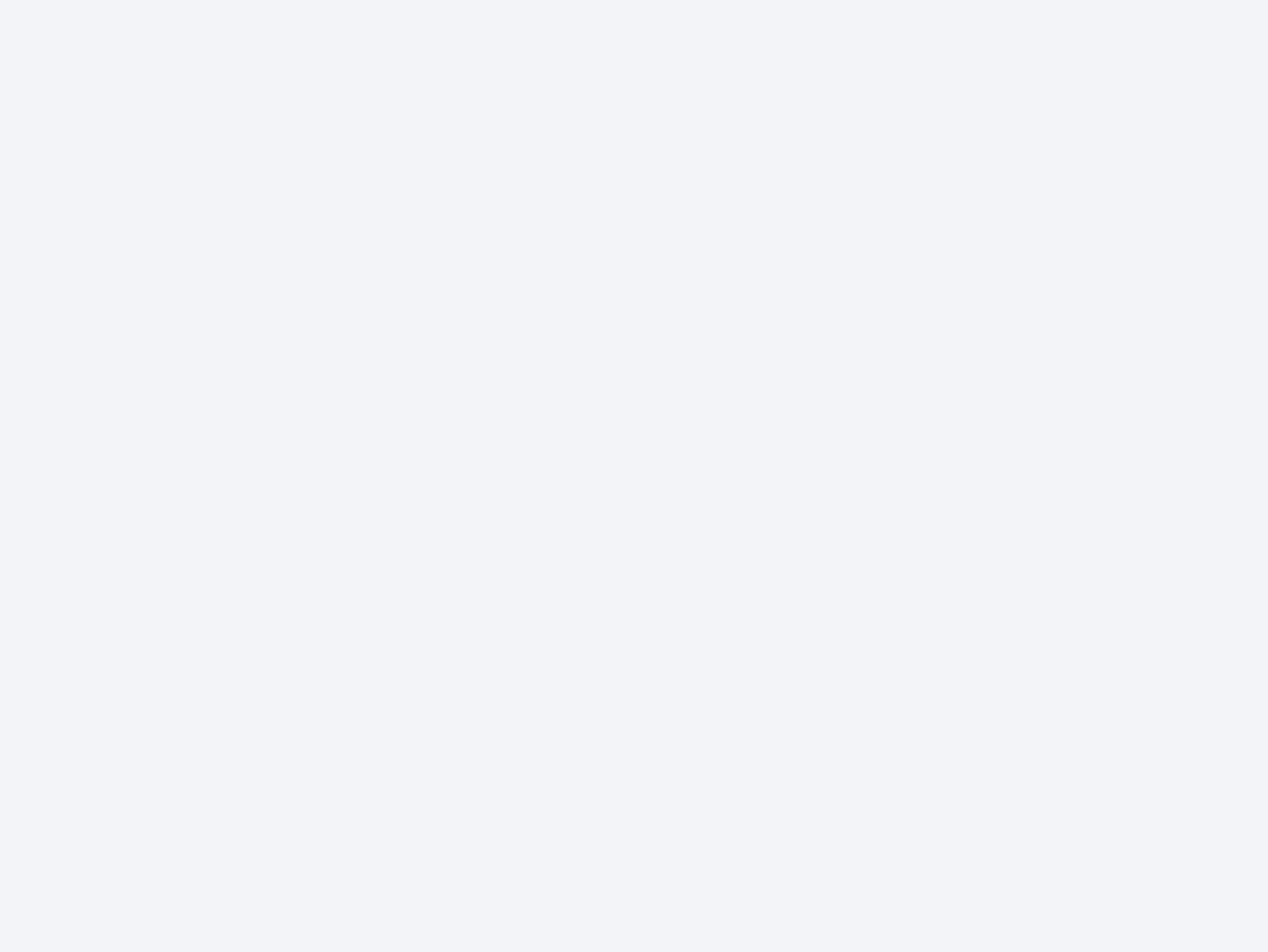Can you determine the bounding box coordinates of the area that needs to be clicked to fulfill the following instruction: "View community Q&A"?

[0.065, 0.957, 0.115, 0.975]